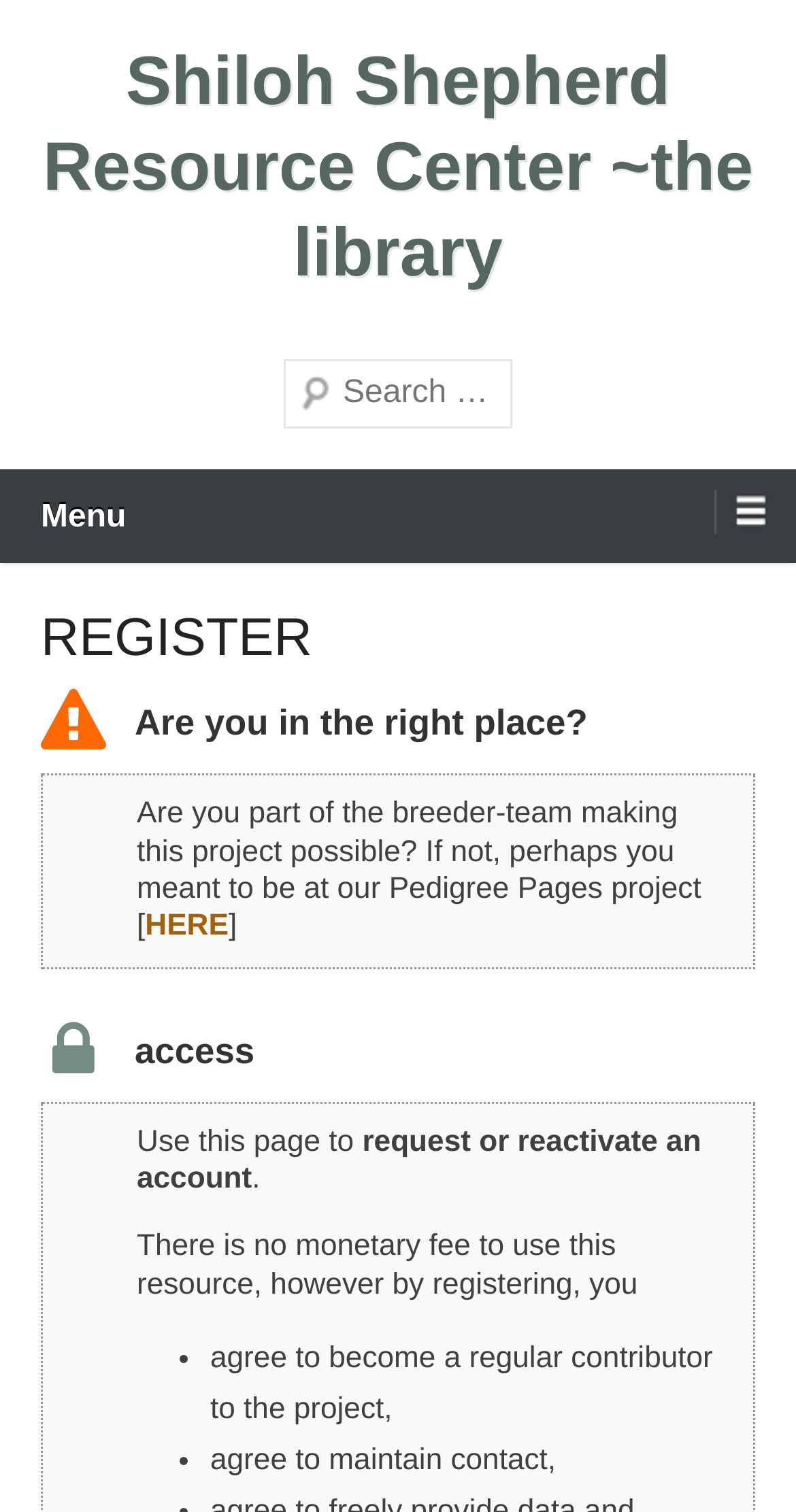Extract the bounding box coordinates of the UI element described by: "parent_node: Search name="s" placeholder="Search …"". The coordinates should include four float numbers ranging from 0 to 1, e.g., [left, top, right, bottom].

[0.356, 0.237, 0.644, 0.283]